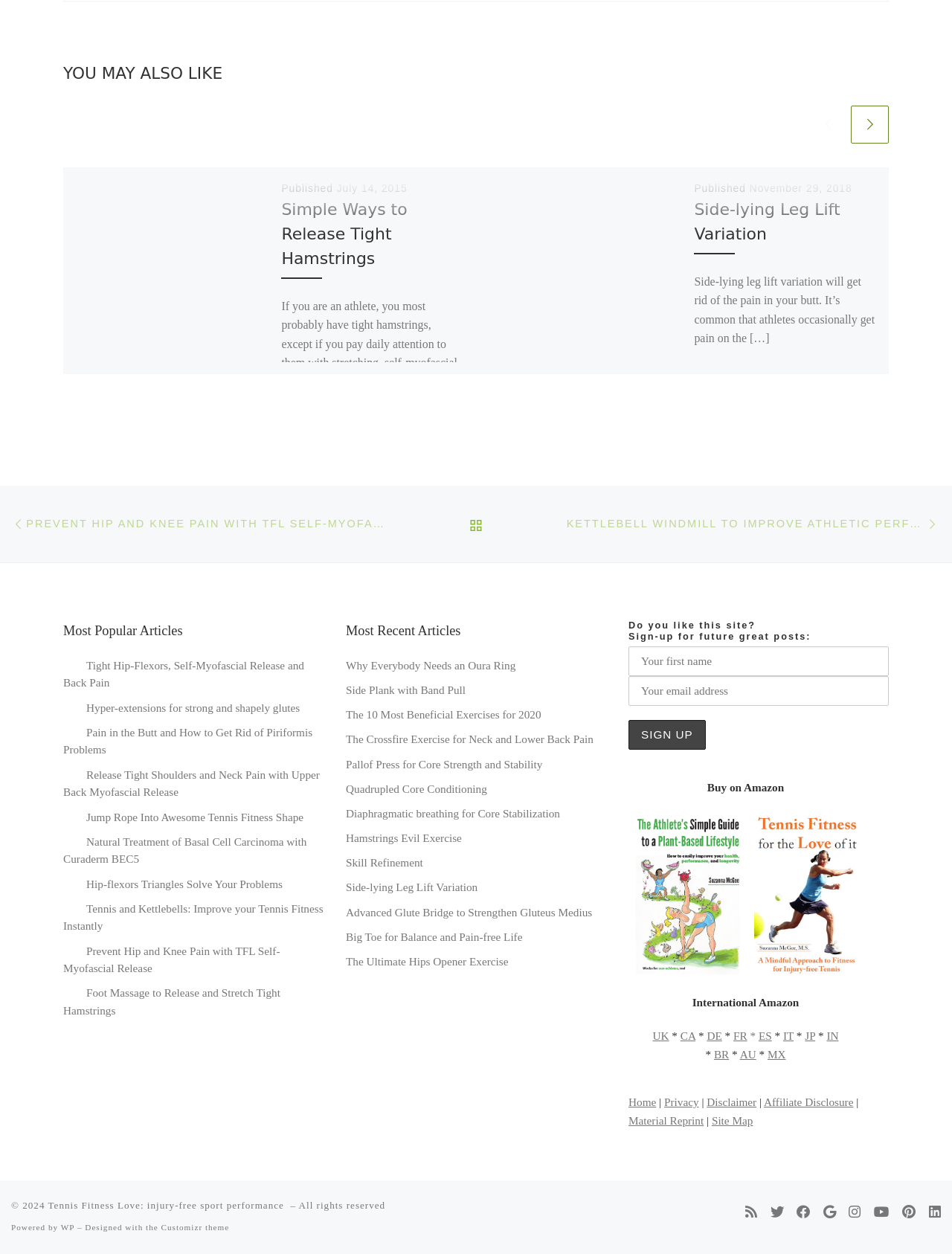Identify the bounding box coordinates for the UI element that matches this description: "Side-lying Leg Lift Variation".

[0.363, 0.701, 0.502, 0.715]